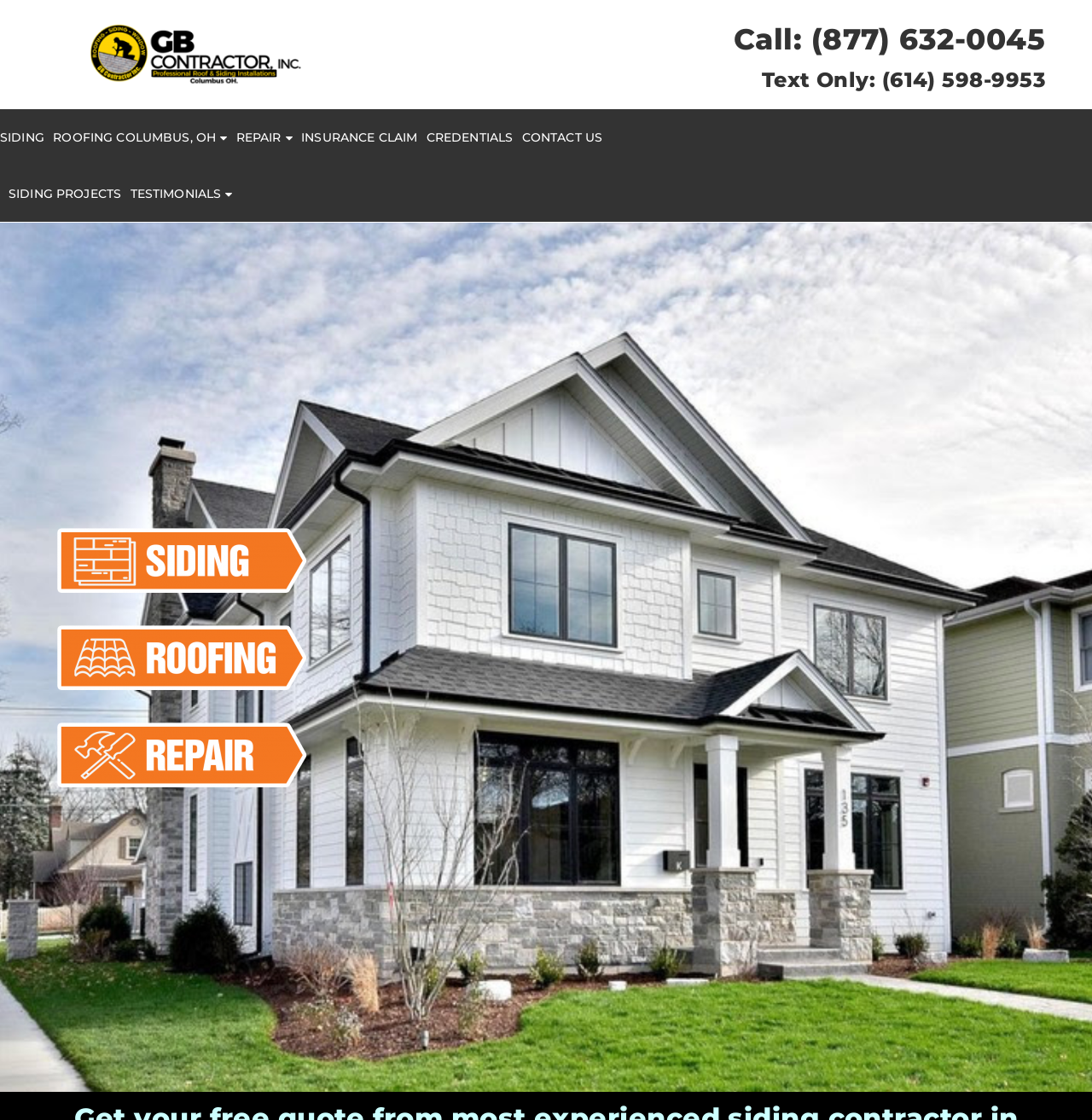Determine the bounding box coordinates for the HTML element mentioned in the following description: "CONTACT US". The coordinates should be a list of four floats ranging from 0 to 1, represented as [left, top, right, bottom].

[0.478, 0.106, 0.552, 0.139]